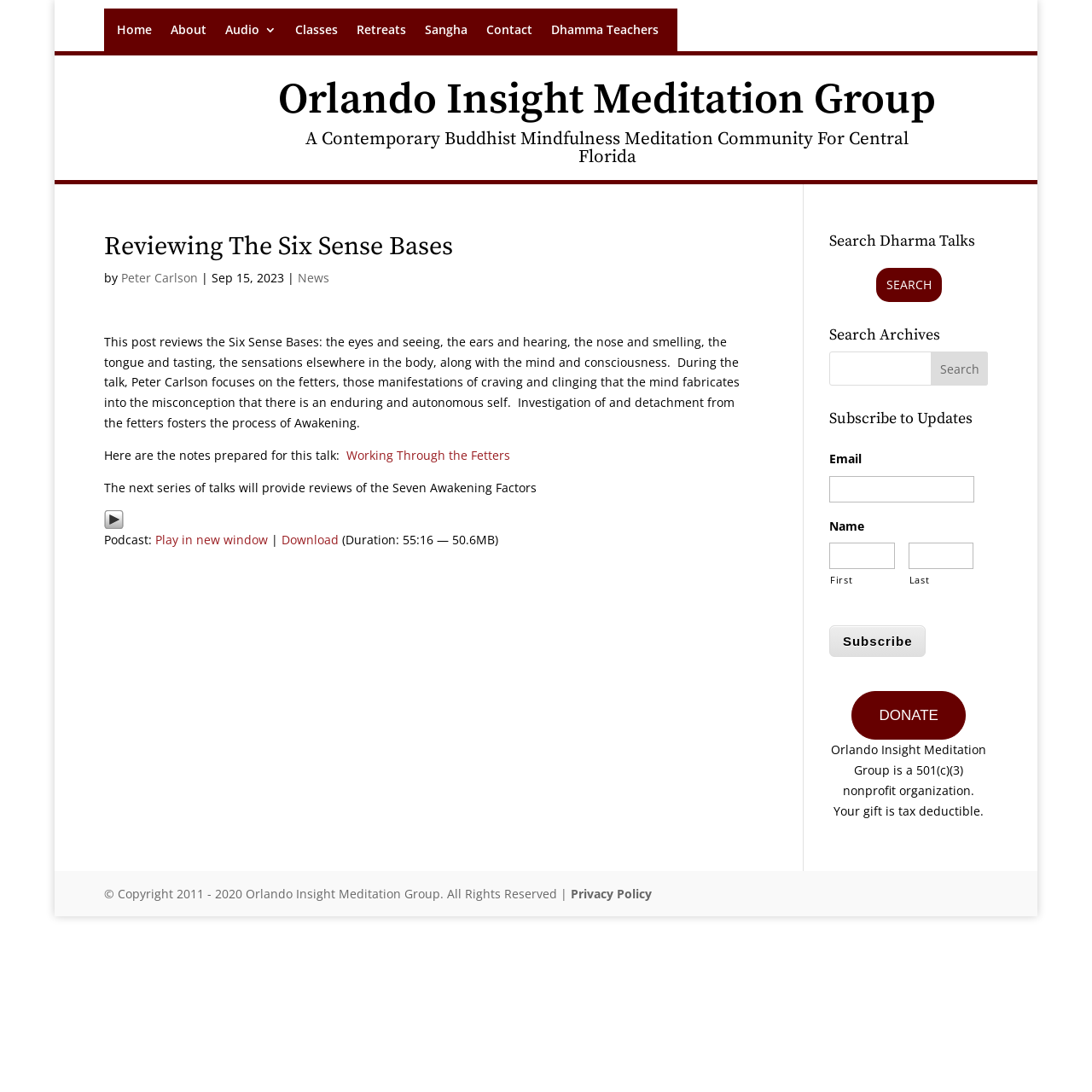Who is the author of the post?
Give a comprehensive and detailed explanation for the question.

I found the answer by looking at the link element with the text 'Peter Carlson' which is a child of the article element, indicating that Peter Carlson is the author of the post.